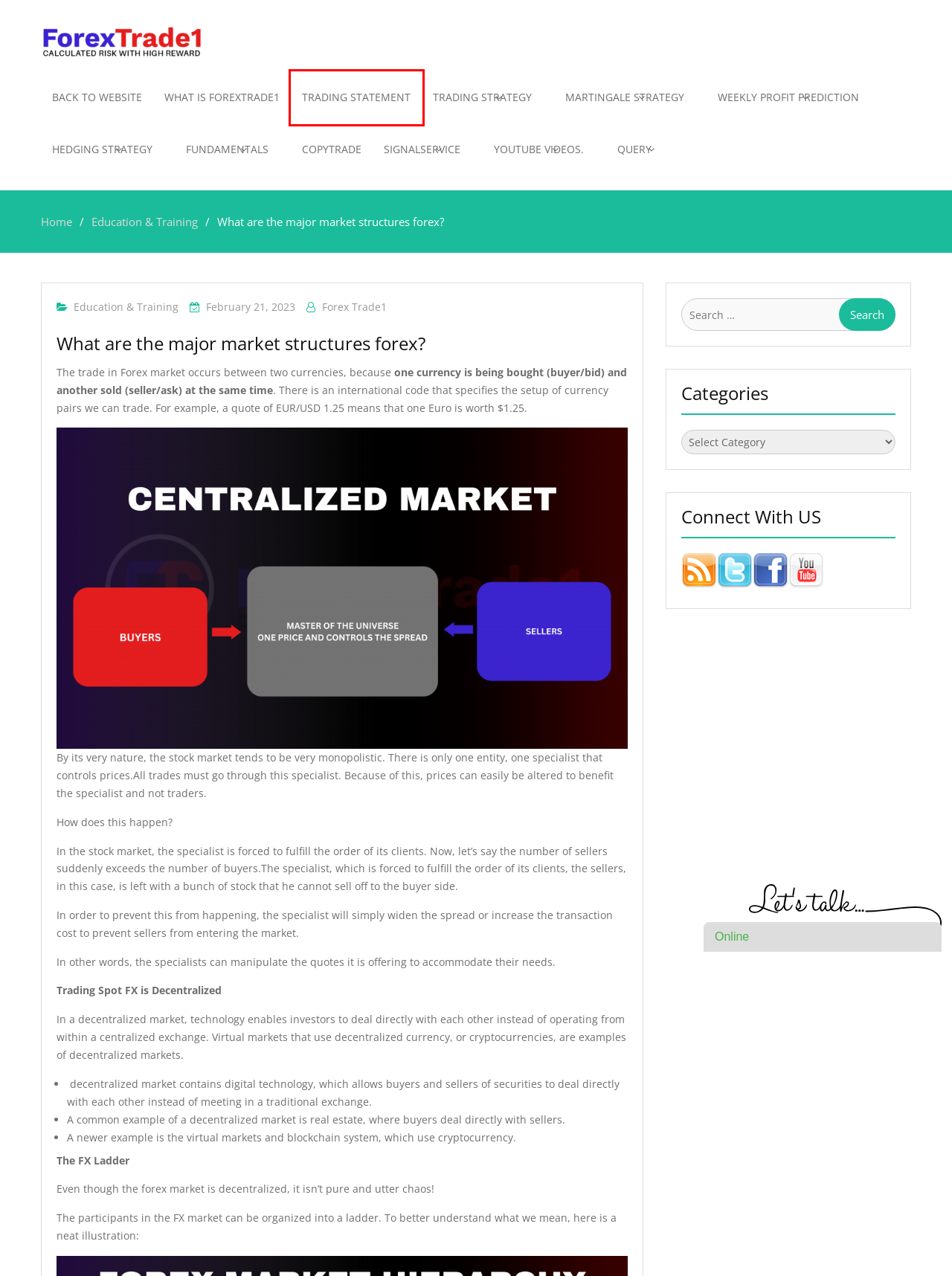You are presented with a screenshot of a webpage with a red bounding box. Select the webpage description that most closely matches the new webpage after clicking the element inside the red bounding box. The options are:
A. fundamentals Archives - ForexTrade1
B. Education & Training Archives - ForexTrade1
C. ForexTrade1 : The Ultimate Advisory
D. CopyTrade Archives - ForexTrade1
E. Trading Statement Archives - ForexTrade1
F. Youtube Videos. Archives - ForexTrade1
G. Martingale strategy Archives - ForexTrade1
H. Hedging Strategy Archives - ForexTrade1

E